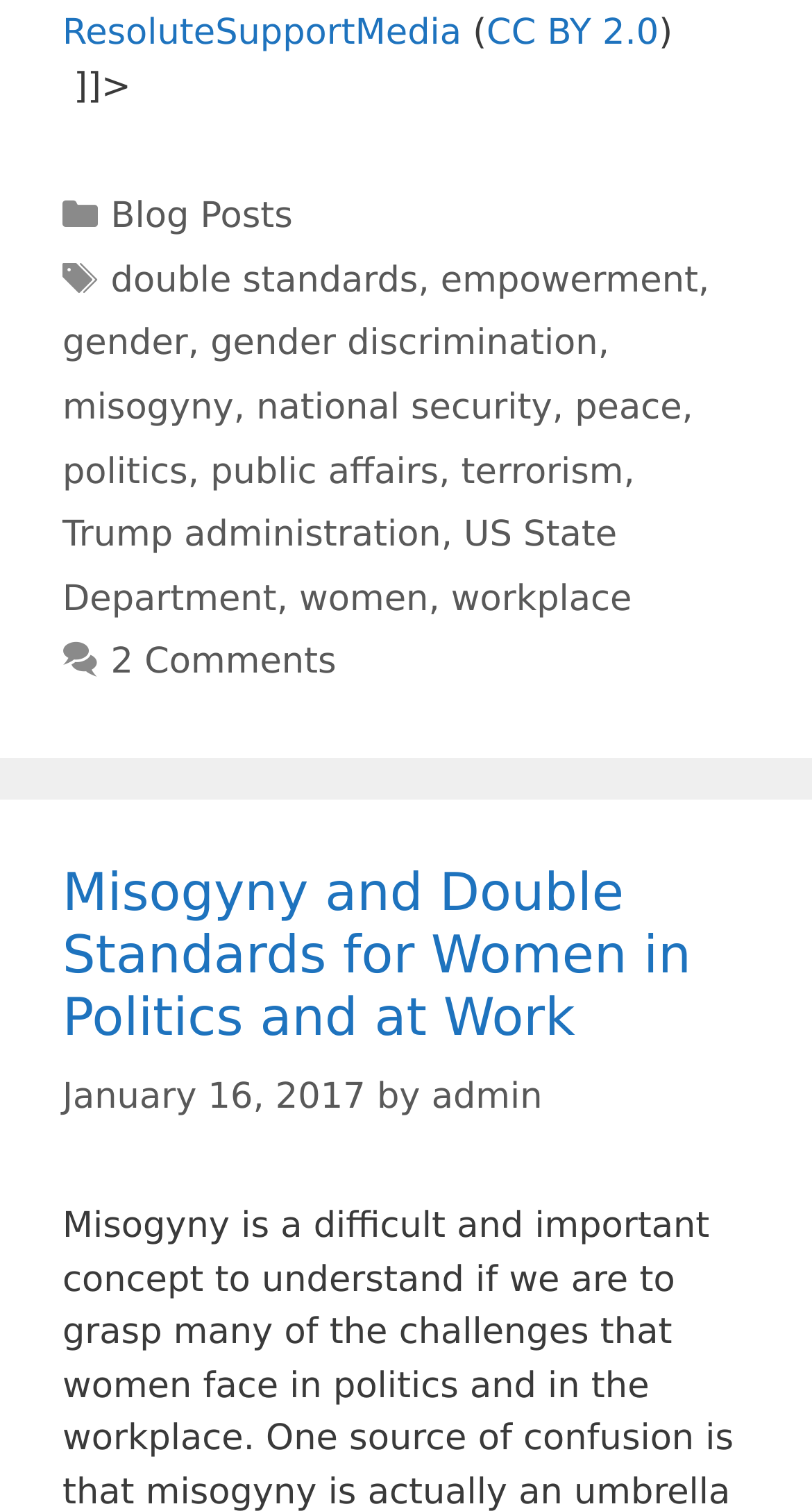Can you find the bounding box coordinates for the element to click on to achieve the instruction: "View comments on the article"?

[0.136, 0.425, 0.414, 0.453]